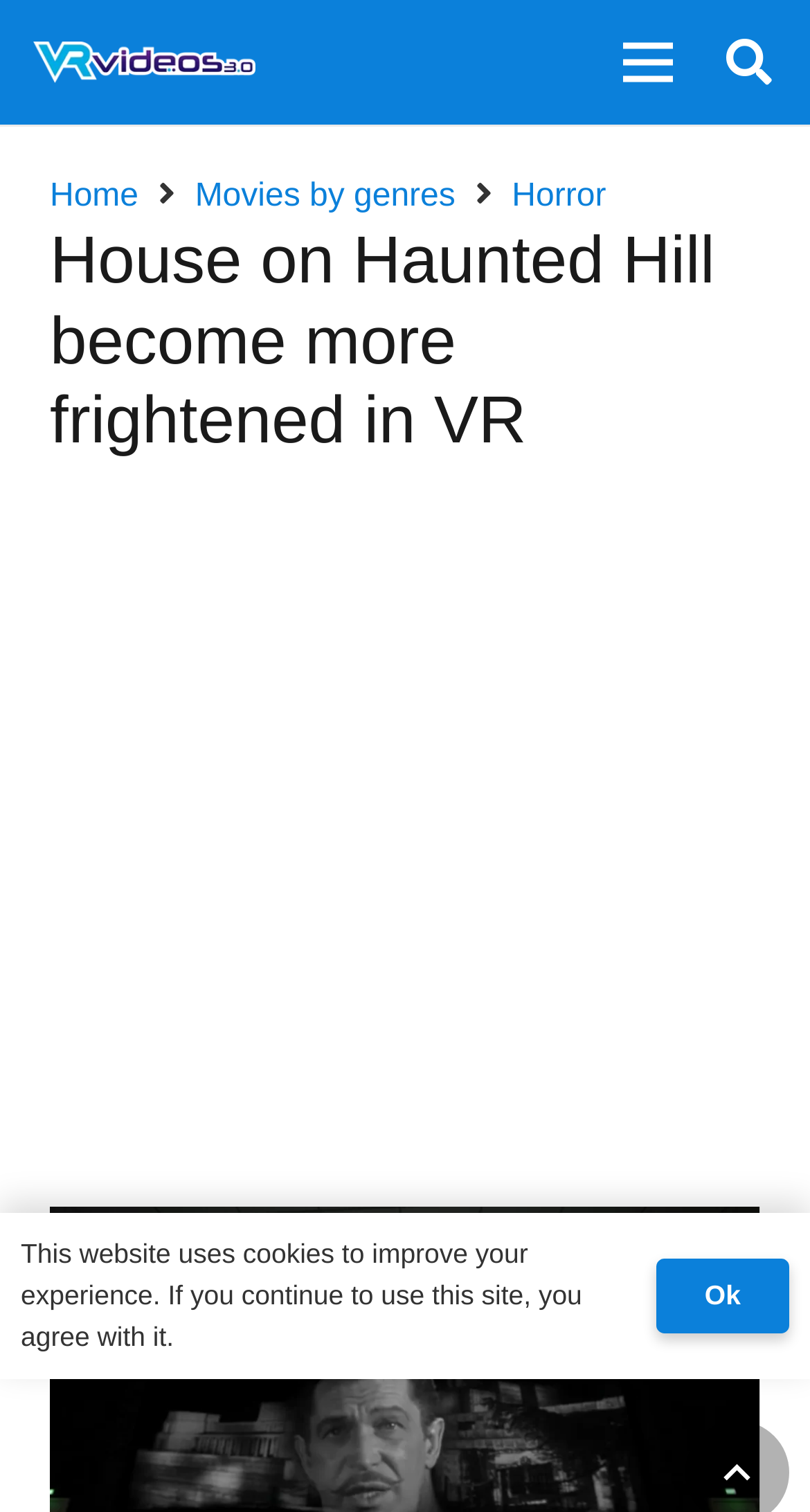Please find the bounding box coordinates for the clickable element needed to perform this instruction: "View Food Lion Weekly Ad".

None